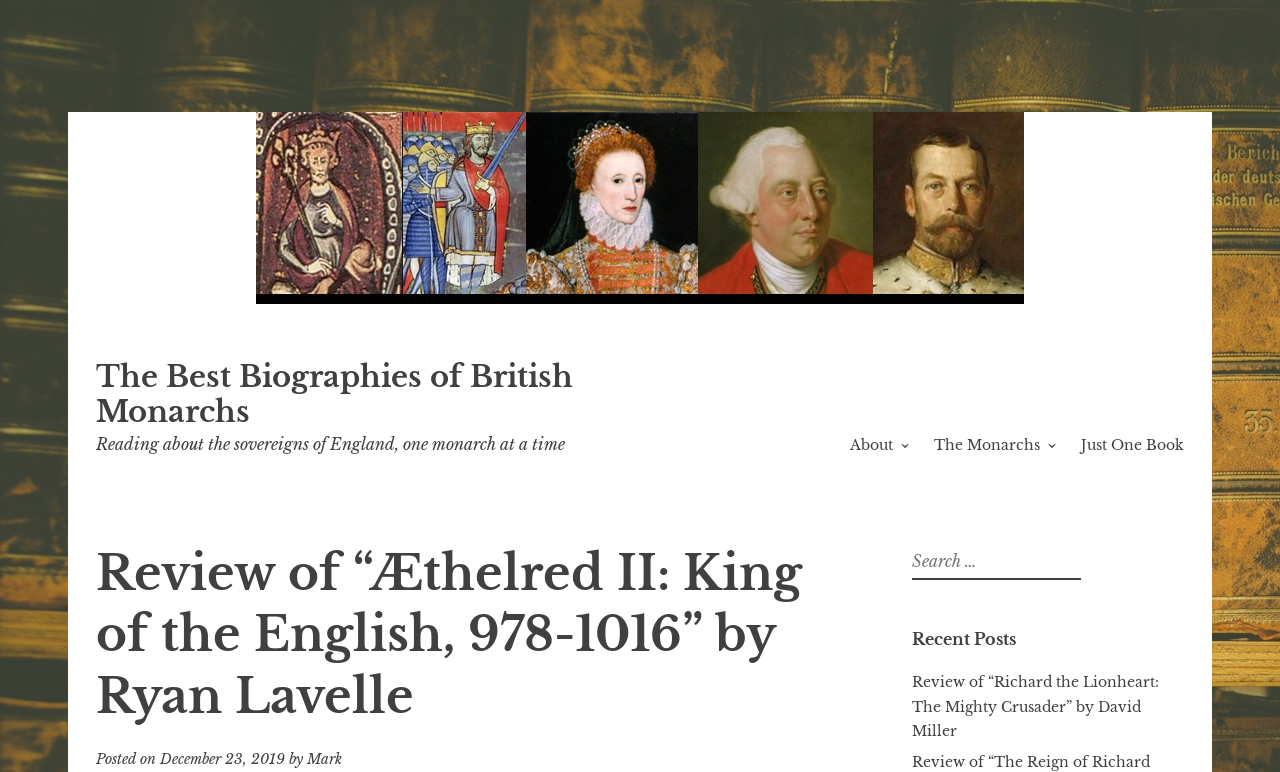Specify the bounding box coordinates of the area that needs to be clicked to achieve the following instruction: "View recent posts".

[0.712, 0.815, 0.925, 0.842]